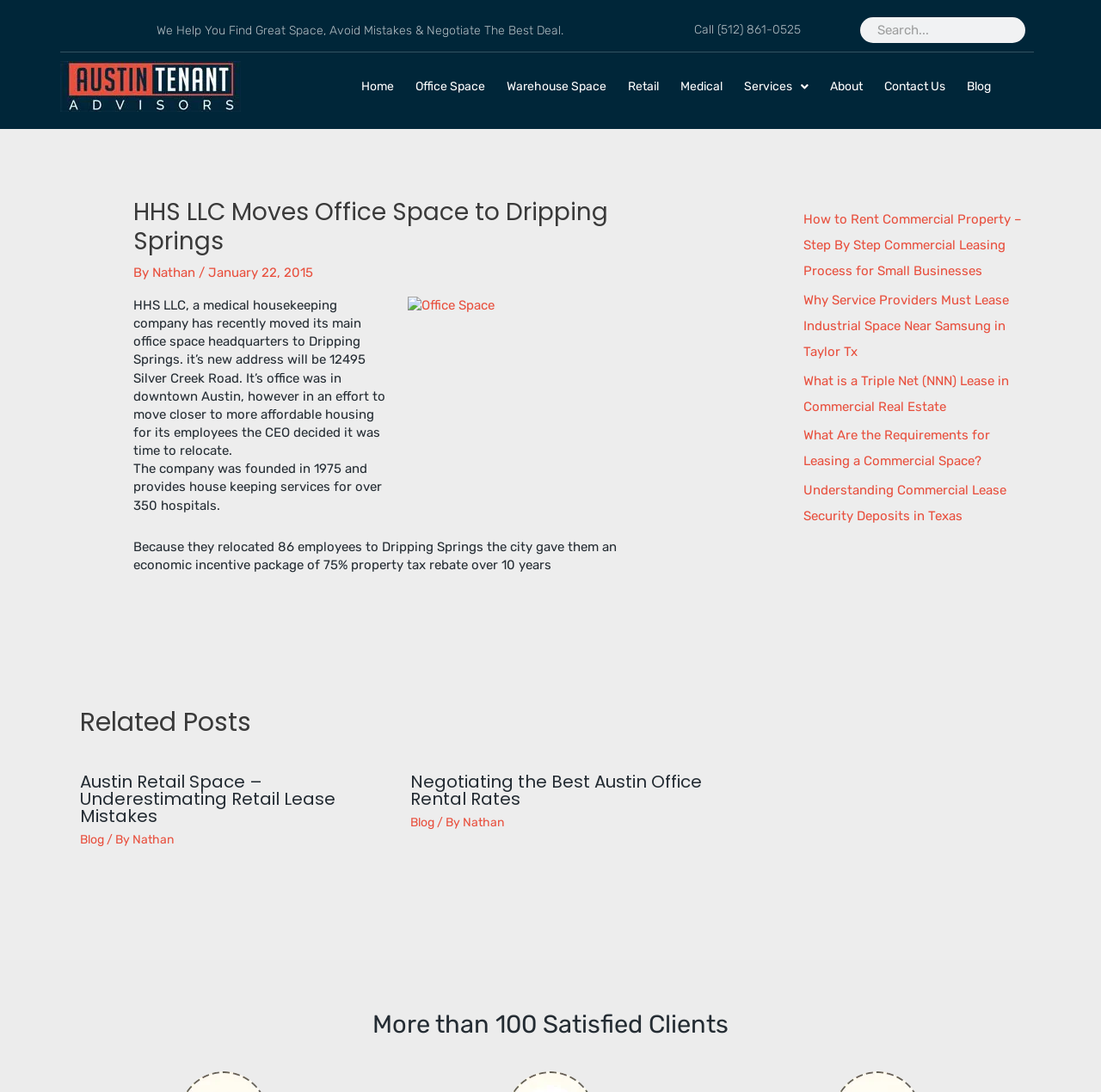Determine the bounding box coordinates of the UI element described by: "Call (512) 861-0525".

[0.631, 0.02, 0.727, 0.034]